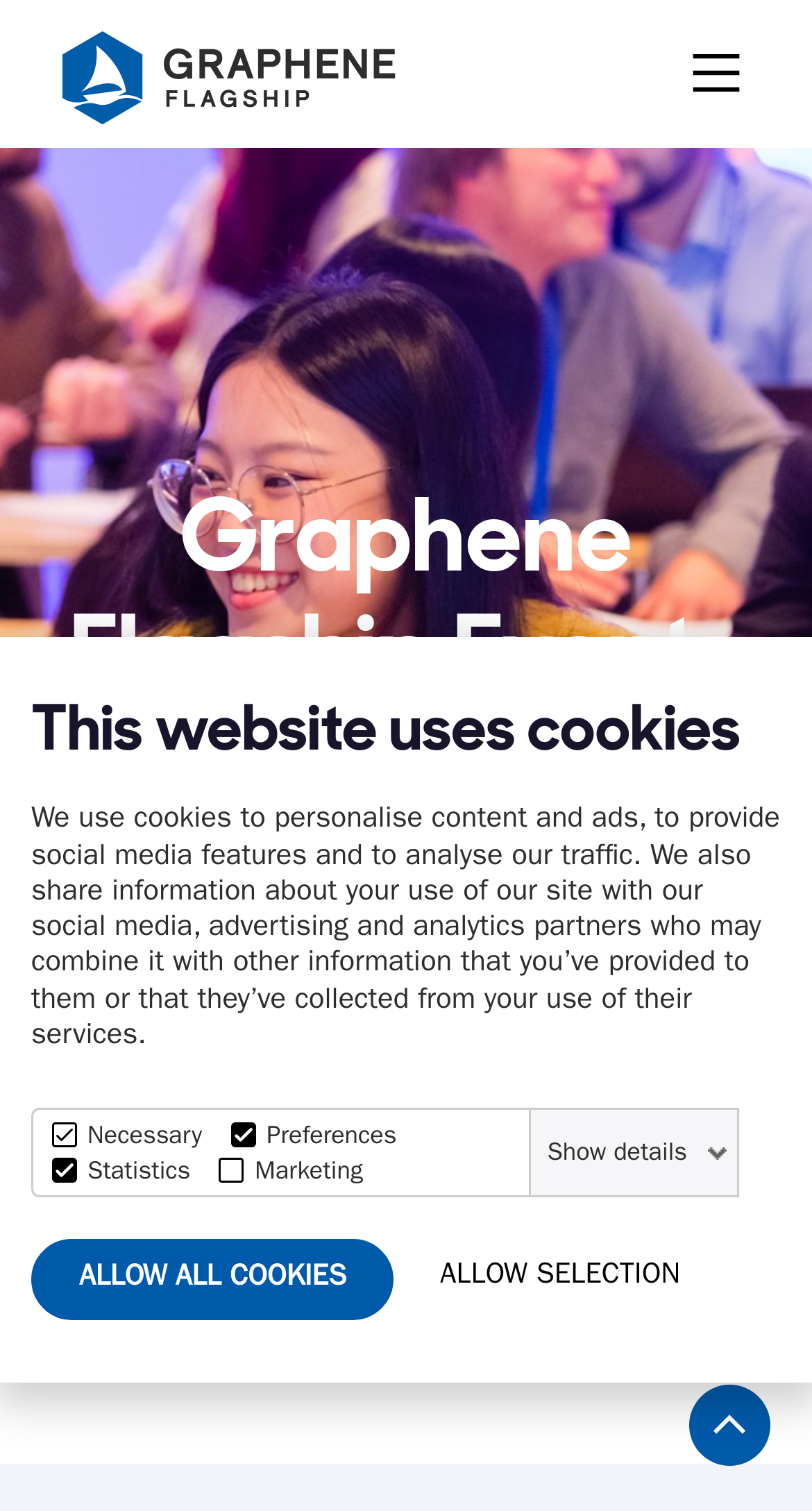Could you find the bounding box coordinates of the clickable area to complete this instruction: "Click the Graphene Flagship logo"?

[0.077, 0.021, 0.615, 0.091]